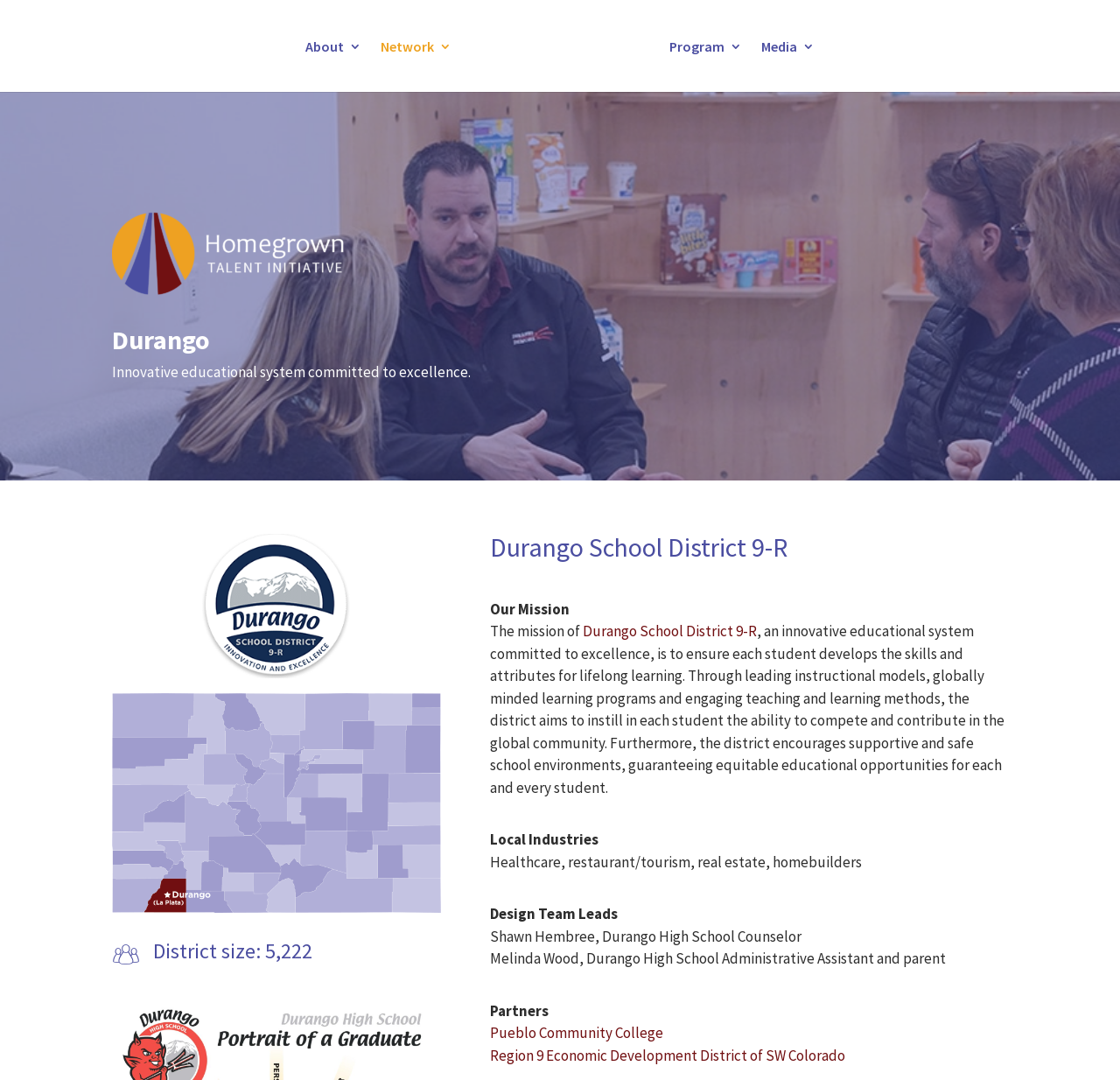Identify the bounding box coordinates of the section that should be clicked to achieve the task described: "Learn about the Program".

[0.598, 0.035, 0.647, 0.051]